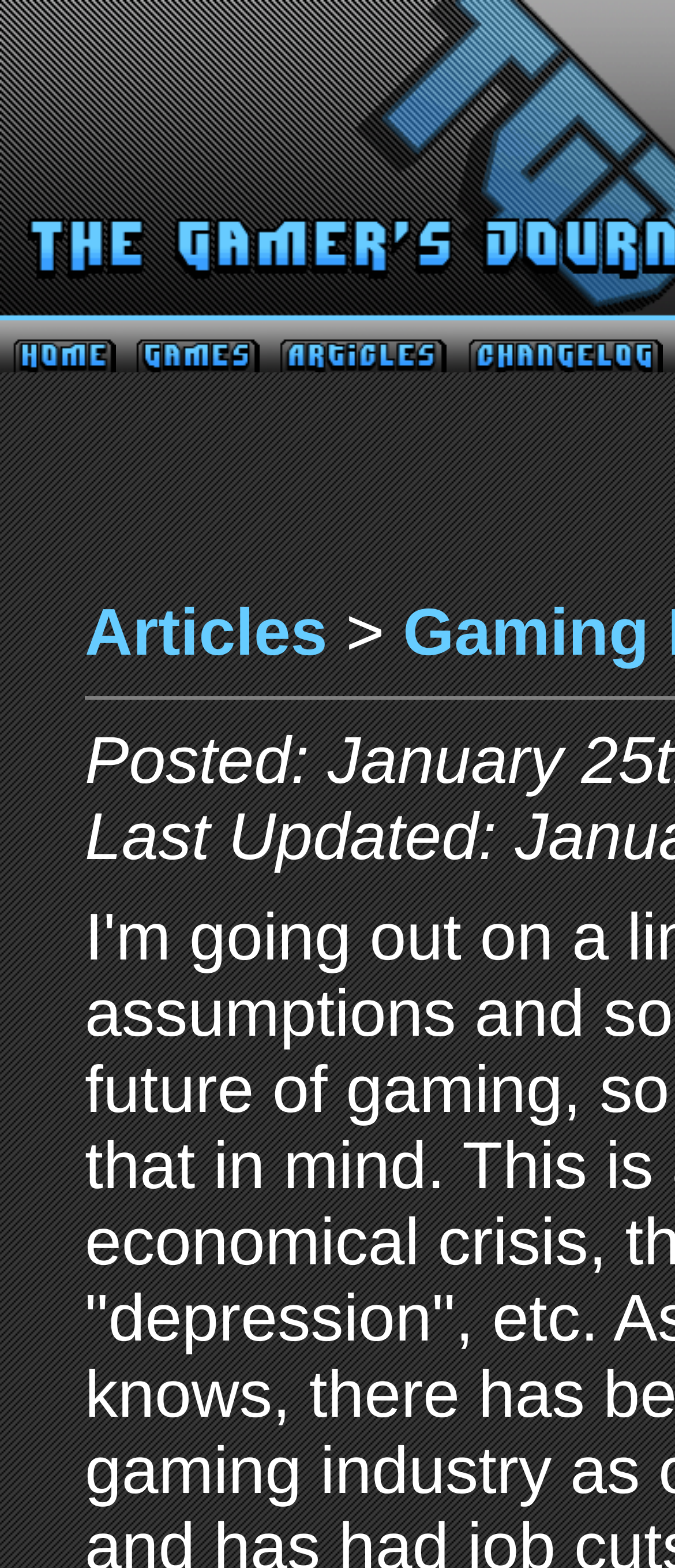Is there a separator between the main menu and the second link?
Utilize the information in the image to give a detailed answer to the question.

I noticed that there is a StaticText element '>' between the main menu and the second link, which suggests that it is a separator.